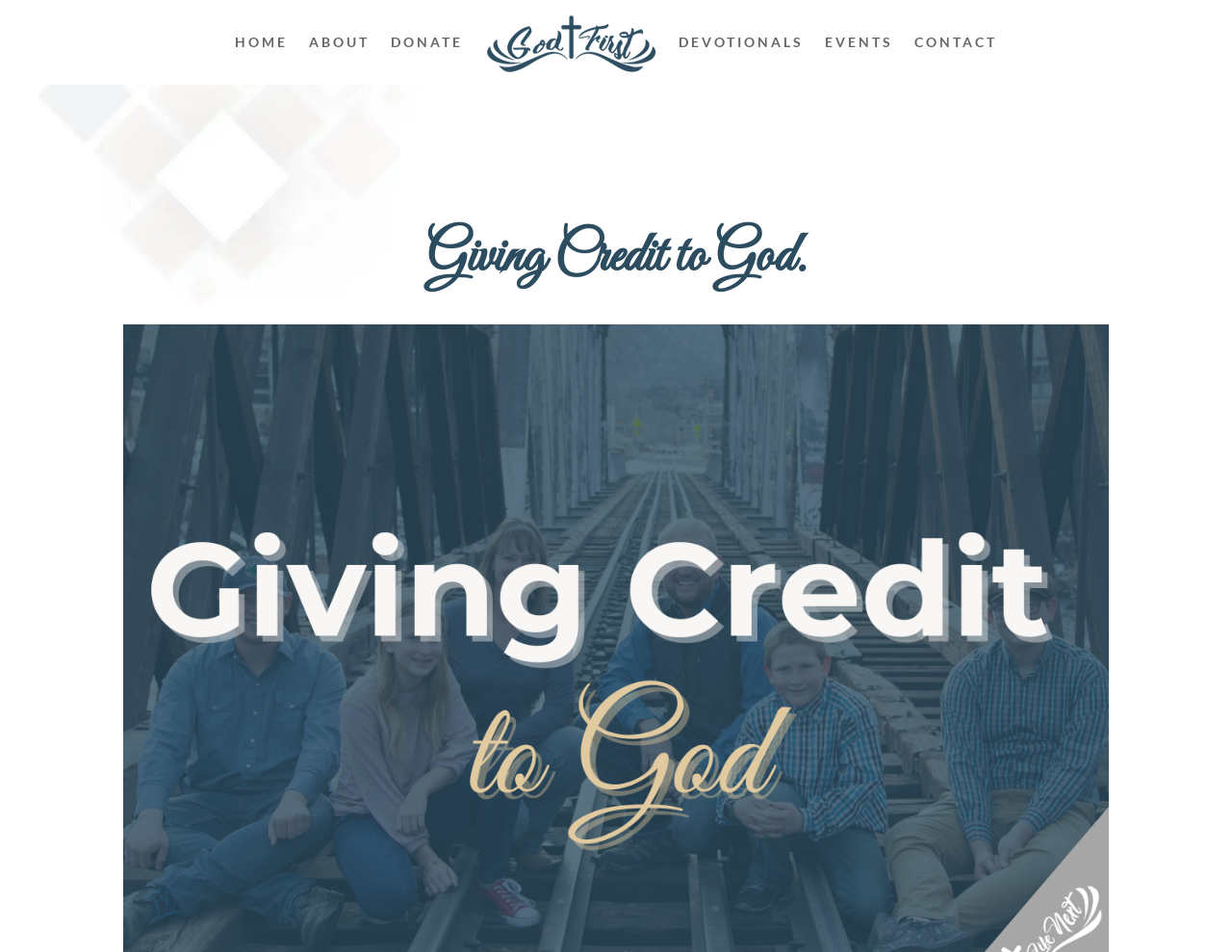Locate the bounding box coordinates of the clickable part needed for the task: "read the Giving Credit to God. heading".

[0.1, 0.241, 0.9, 0.31]